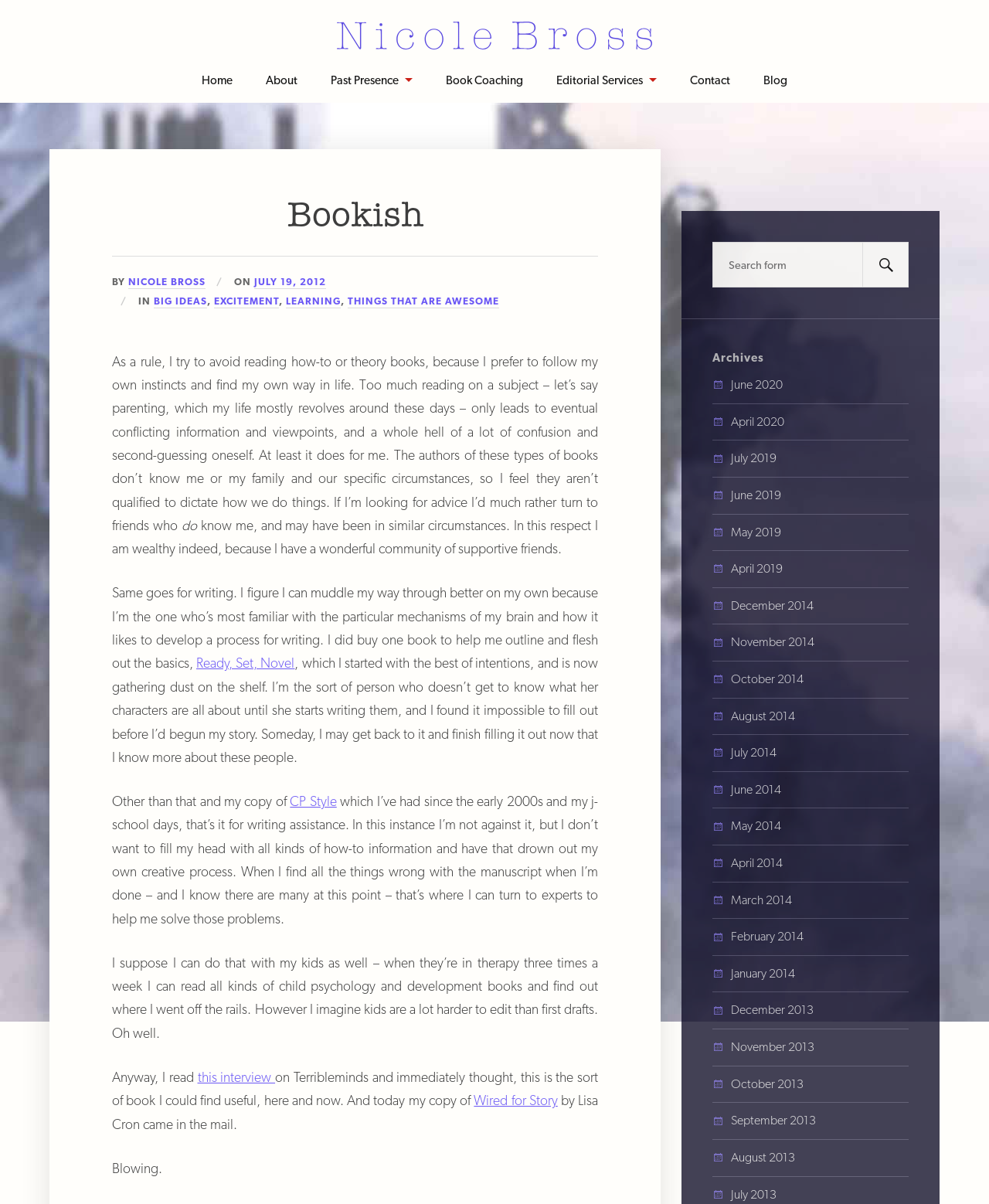Given the description alt="PLAYERS" name="p7mbut6", predict the bounding box coordinates of the UI element. Ensure the coordinates are in the format (top-left x, top-left y, bottom-right x, bottom-right y) and all values are between 0 and 1.

None